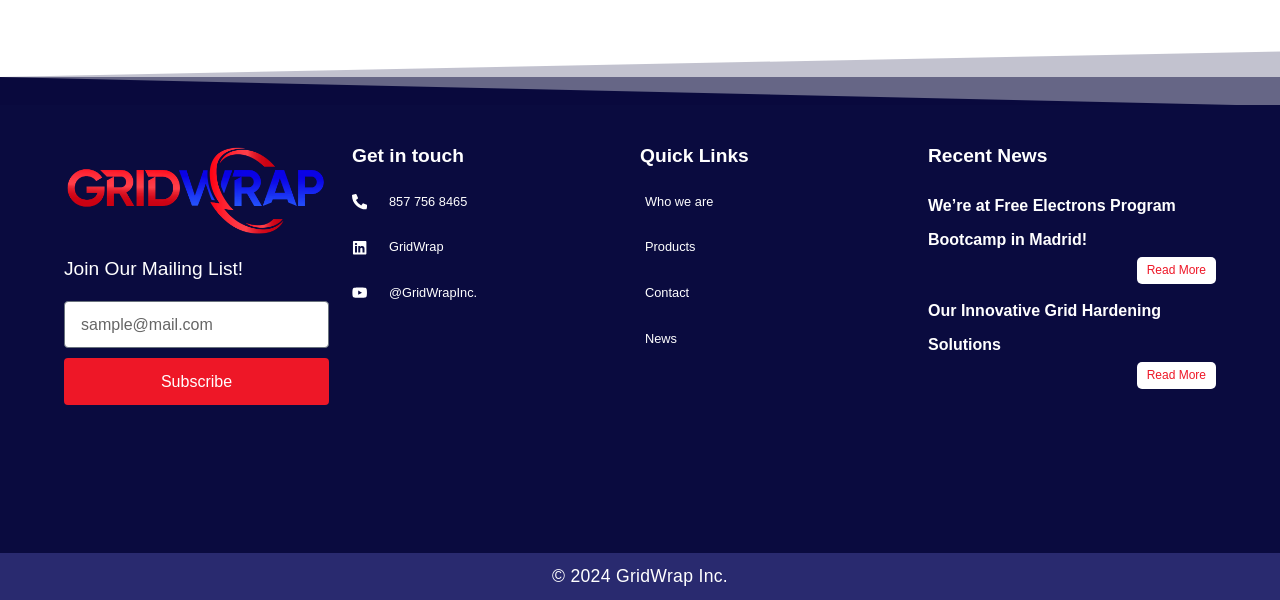From the screenshot, find the bounding box of the UI element matching this description: "Read More". Supply the bounding box coordinates in the form [left, top, right, bottom], each a float between 0 and 1.

[0.888, 0.604, 0.95, 0.648]